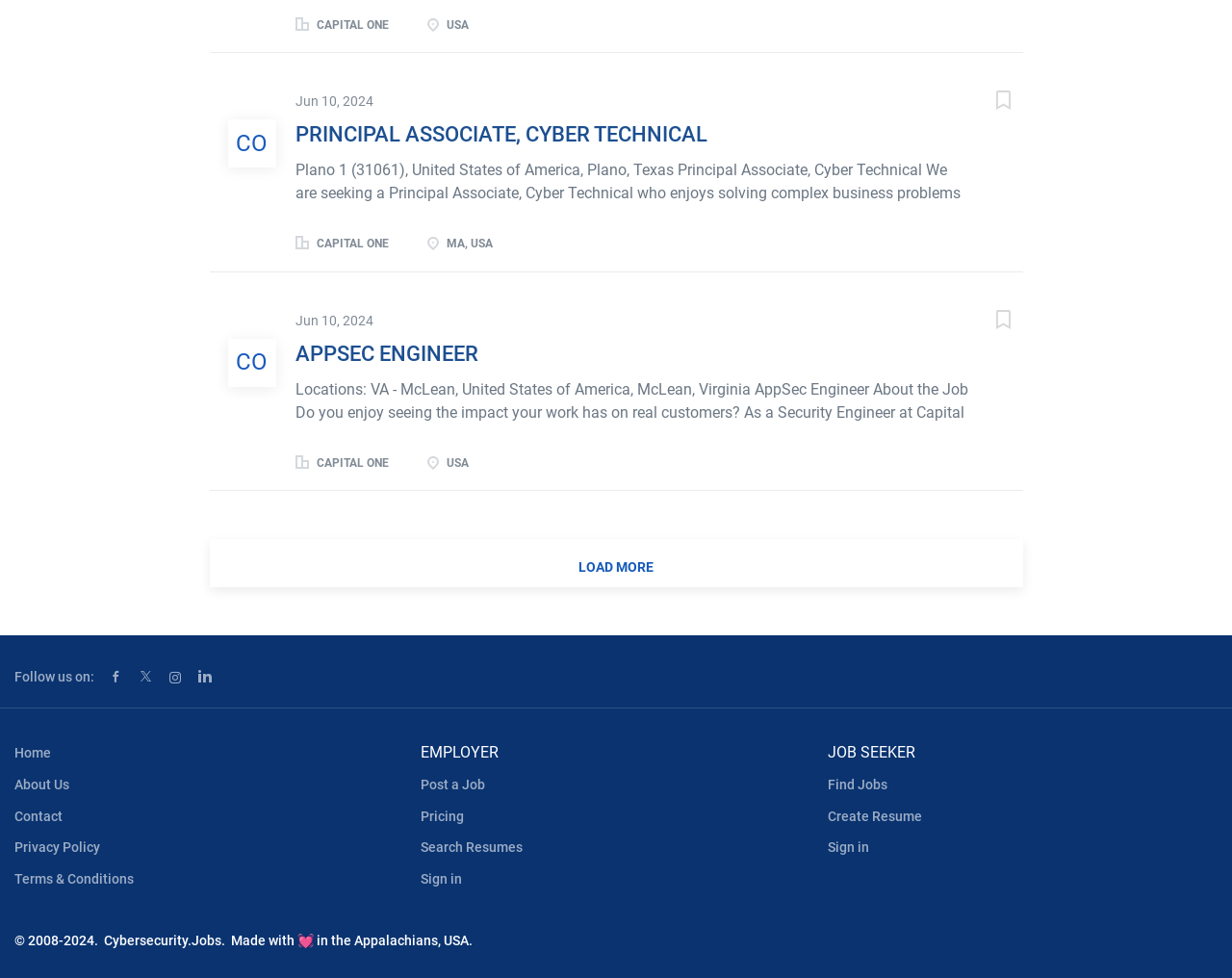Identify the bounding box coordinates of the clickable region to carry out the given instruction: "Sign in as a job seeker".

[0.672, 0.859, 0.705, 0.874]